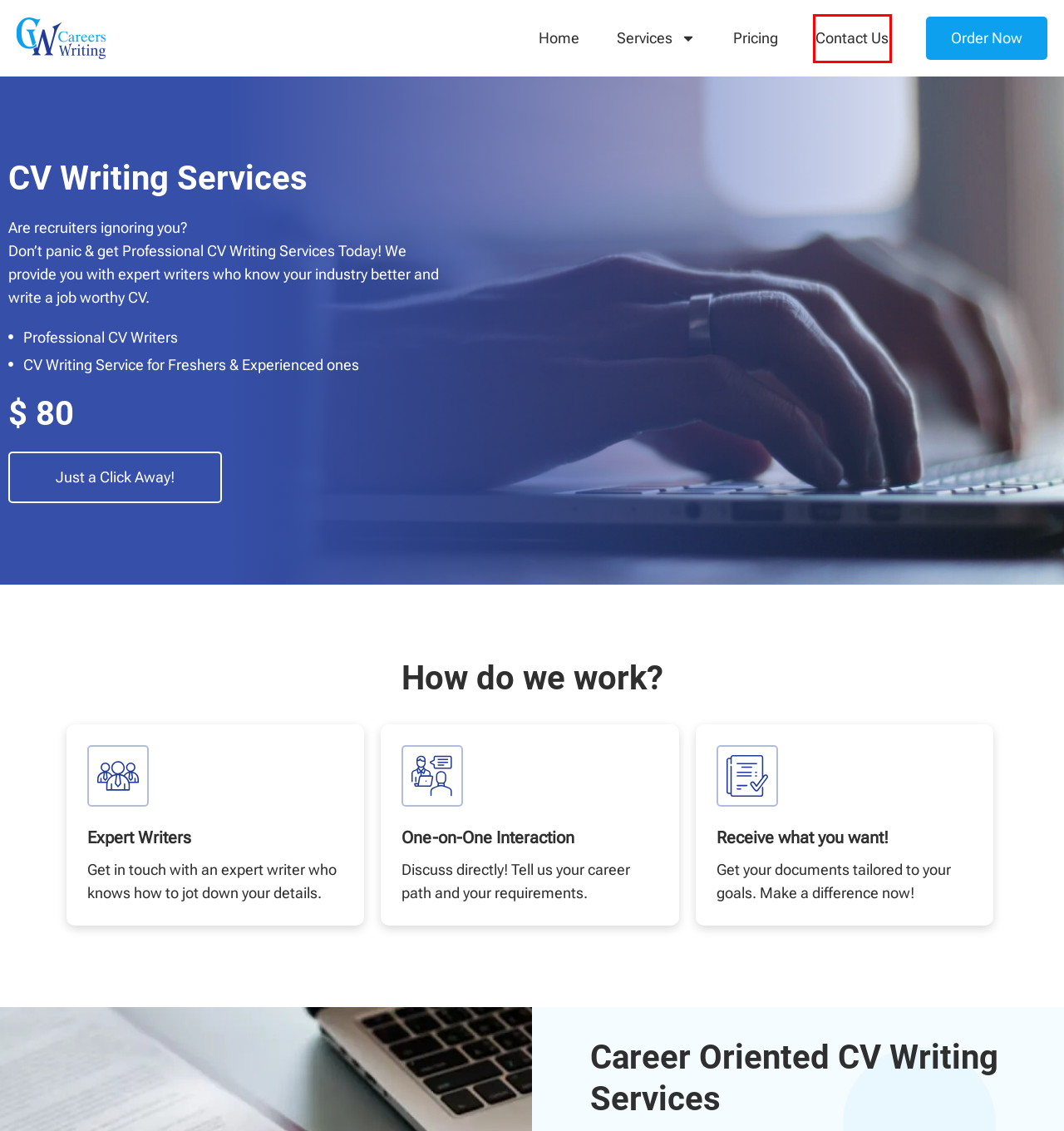Review the screenshot of a webpage that includes a red bounding box. Choose the webpage description that best matches the new webpage displayed after clicking the element within the bounding box. Here are the candidates:
A. Careers Writing | Resume and CV Writing Company USA
B. Get Resume Writing From Industry Professionals
C. Need Help Contact US Now | Careers Writing
D. Sitemap | Careers Writing
E. Checkout - Careers Writing
F. Learn More About us | Careers Writing
G. Frequently Asked Questions | Careers Writing
H. Best Personal Statement Writing Highlight Your Goals

C